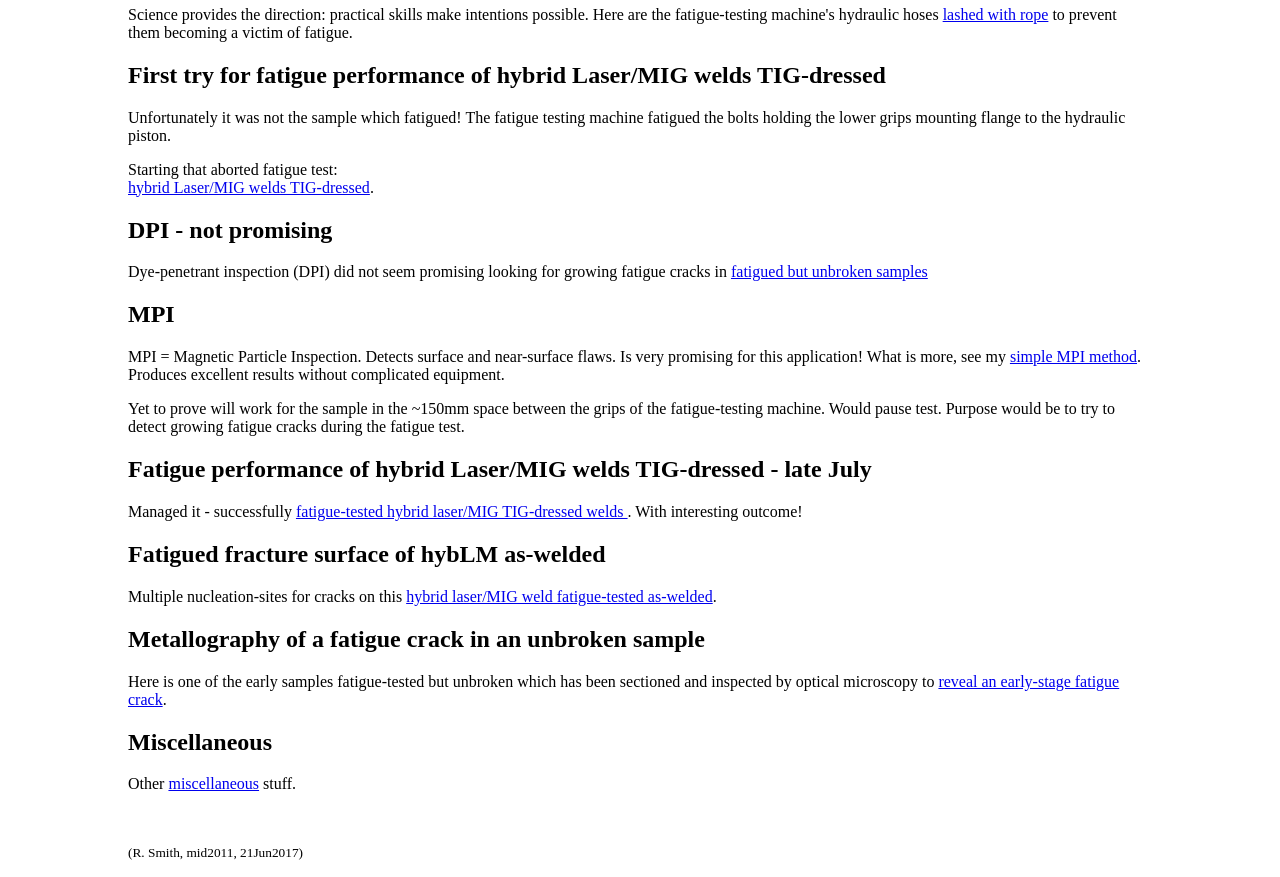Identify the bounding box coordinates for the UI element mentioned here: "simple MPI method". Provide the coordinates as four float values between 0 and 1, i.e., [left, top, right, bottom].

[0.789, 0.397, 0.888, 0.416]